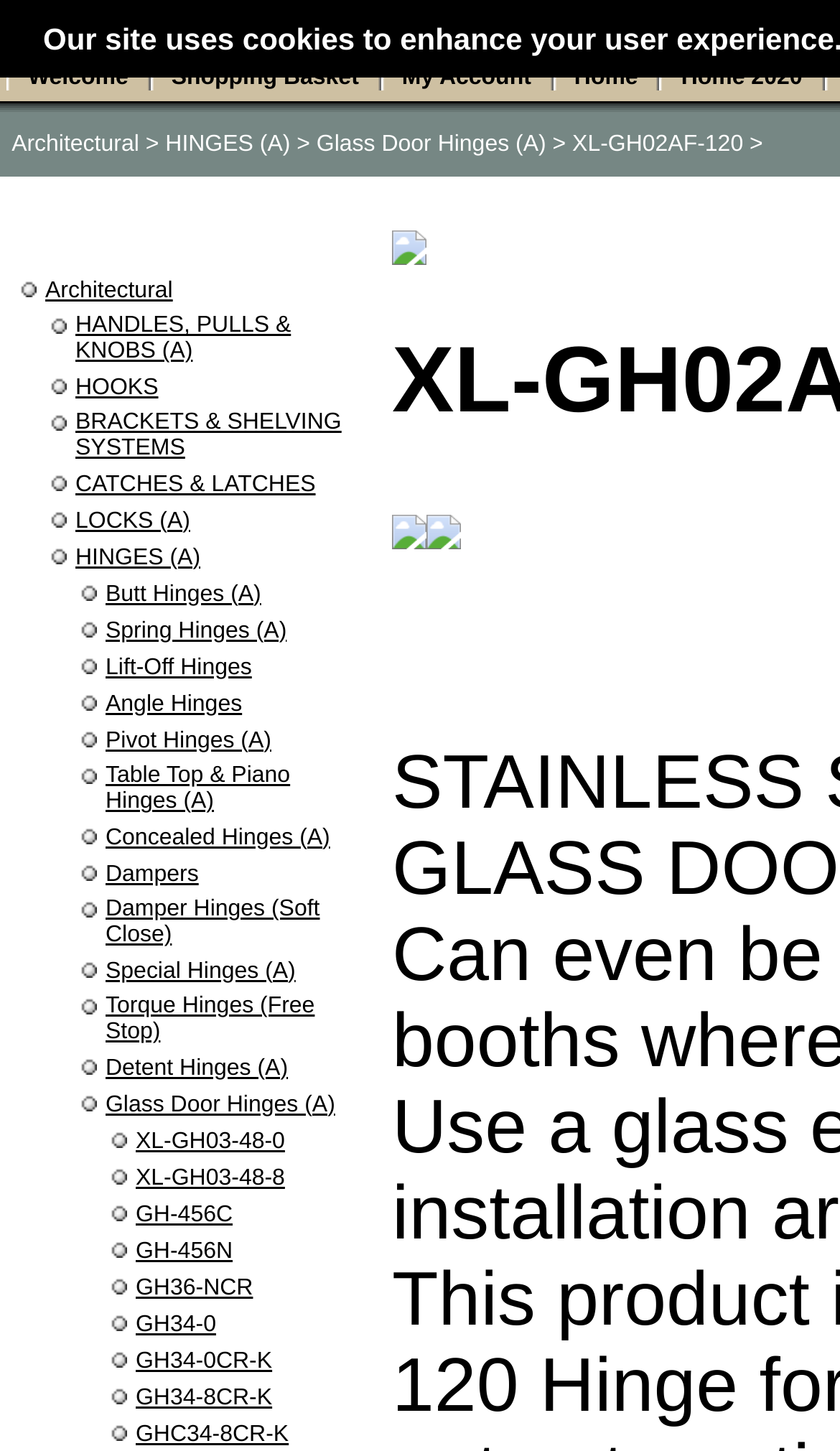What is the category of the product?
Relying on the image, give a concise answer in one word or a brief phrase.

Glass Door Hinges